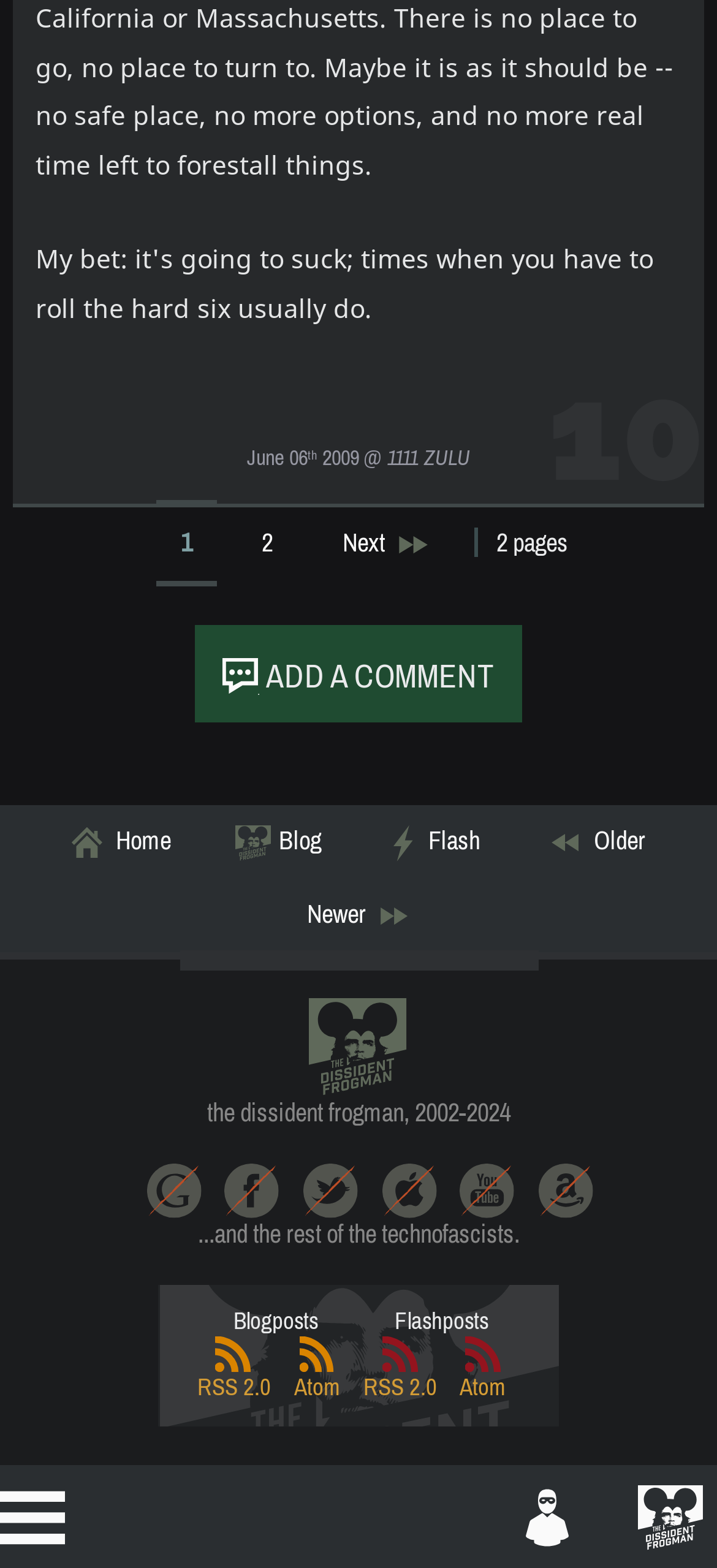Given the description: "Add a comment", determine the bounding box coordinates of the UI element. The coordinates should be formatted as four float numbers between 0 and 1, [left, top, right, bottom].

[0.271, 0.399, 0.729, 0.461]